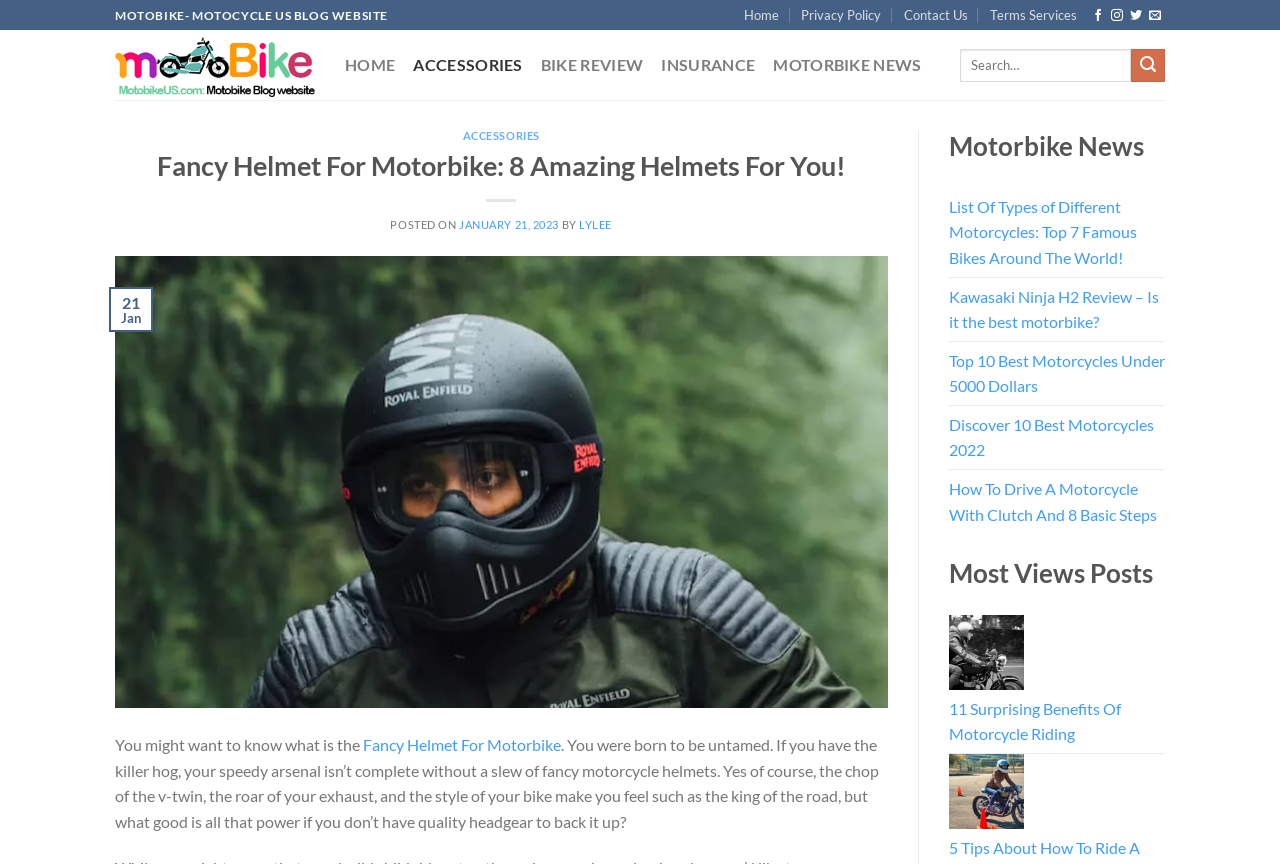Specify the bounding box coordinates of the region I need to click to perform the following instruction: "Click on the Home link". The coordinates must be four float numbers in the range of 0 to 1, i.e., [left, top, right, bottom].

[0.581, 0.0, 0.609, 0.035]